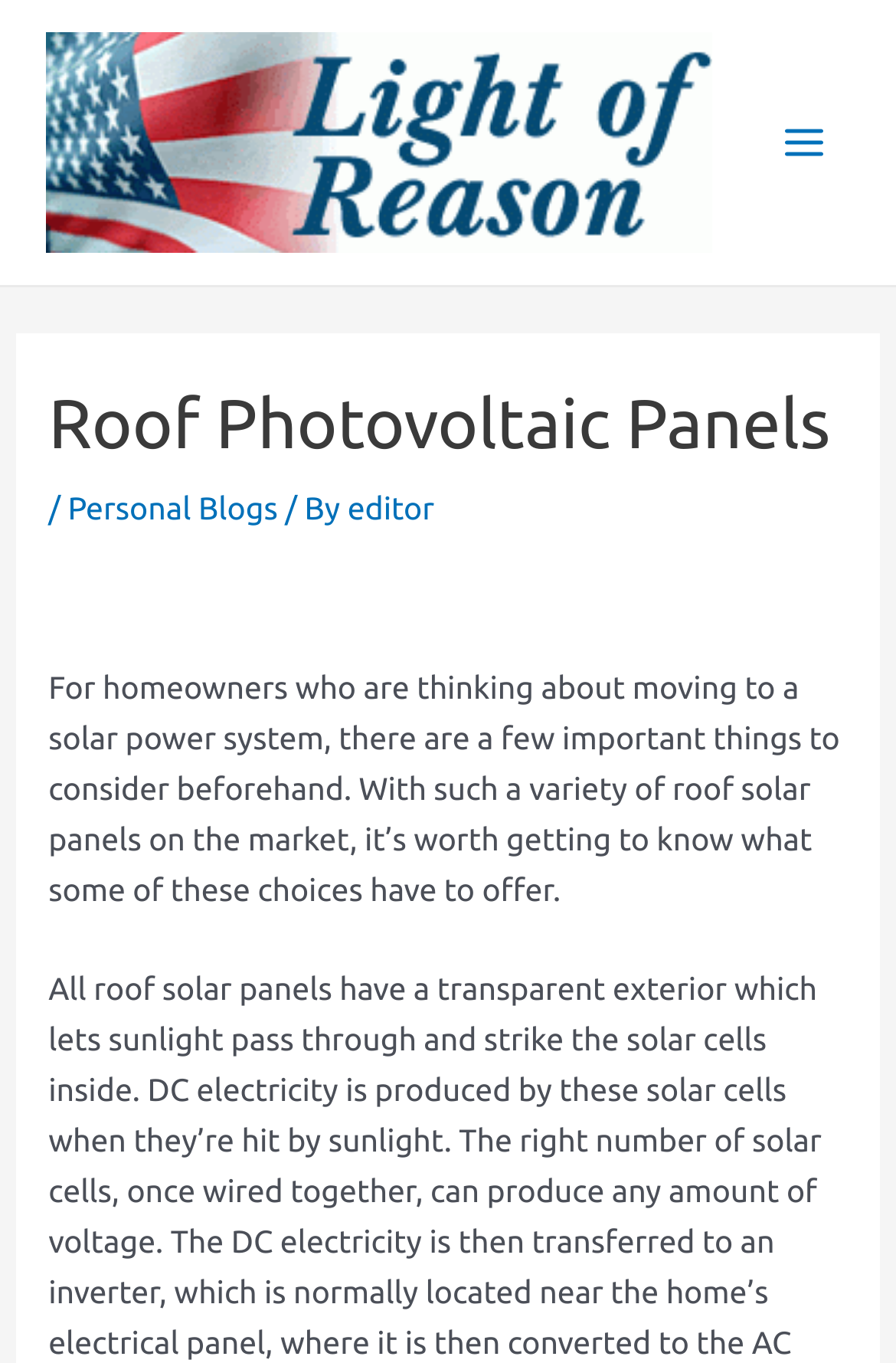Summarize the webpage with intricate details.

The webpage is about roof photovoltaic panels, specifically discussing important considerations for homeowners thinking of switching to a solar power system. At the top left of the page, there is a link to "Light of Reason" accompanied by an image with the same name. Below this, there is a main menu button on the top right side of the page, which is not expanded and has an associated image.

The main content of the page is headed by a title "Roof Photovoltaic Panels" followed by a slash and a link to "Personal Blogs" with the author's name "editor" mentioned beside it. Below this, there is a brief introductory paragraph that summarizes the importance of considering various roof solar panels available in the market.

There are no other notable UI elements or images on the page besides the ones mentioned above. The overall structure of the page is simple, with a clear heading and a concise introductory text.